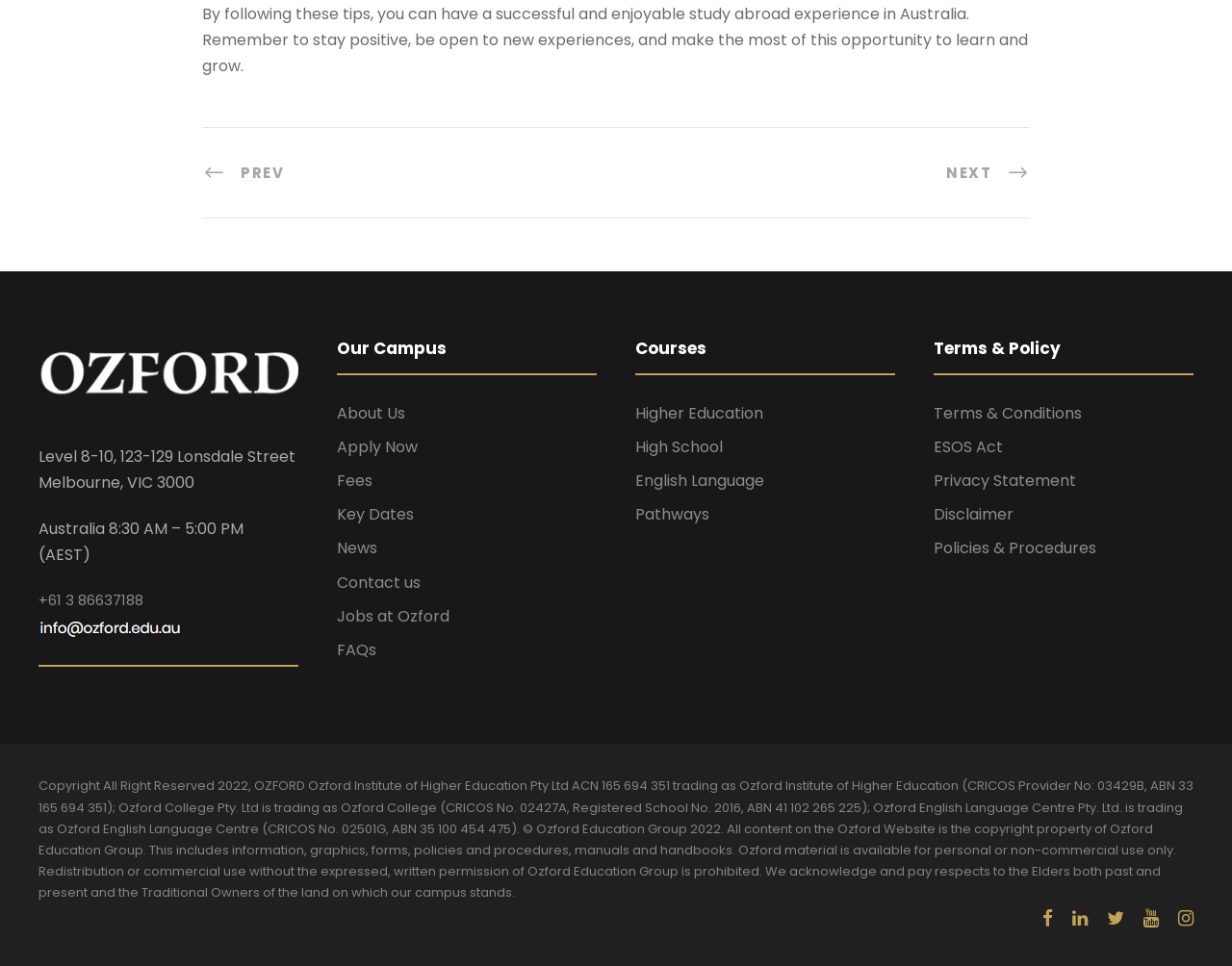Using the image as a reference, answer the following question in as much detail as possible:
What is the address of Ozford Australia?

The address of Ozford Australia can be found in the static text element located at the top-left corner of the webpage, which states 'Level 8-10, 123-129 Lonsdale Street, Melbourne, VIC 3000'.